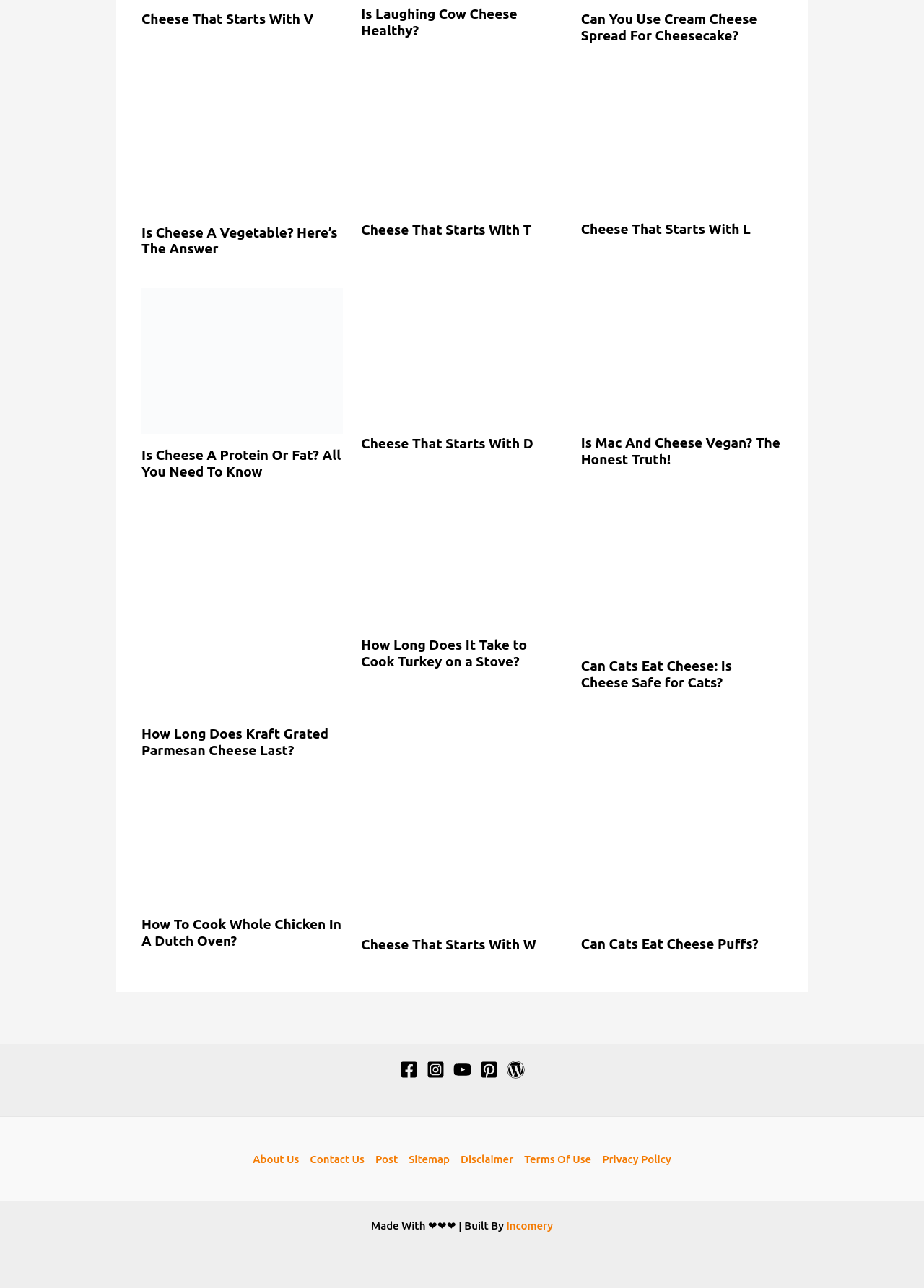How many articles are on this webpage?
Give a one-word or short phrase answer based on the image.

15